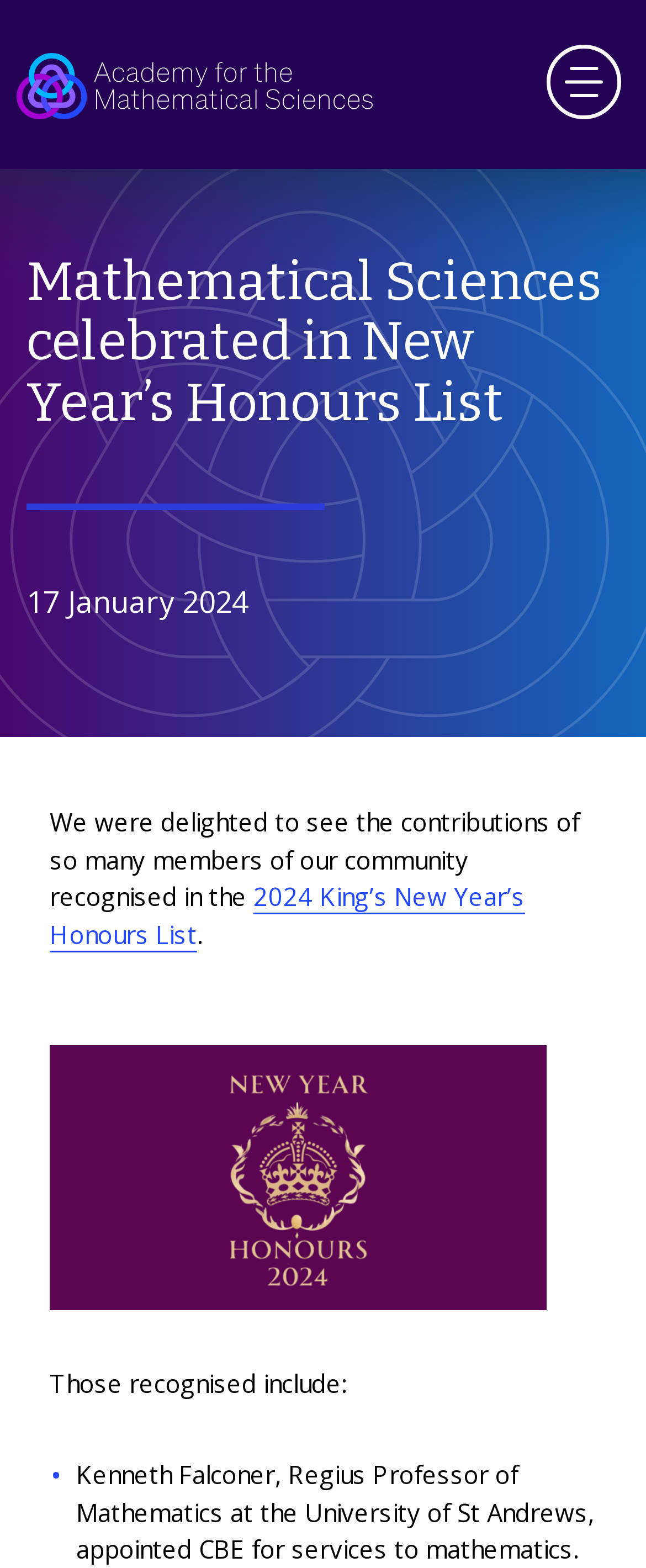Answer briefly with one word or phrase:
What is the name of the list that recognises contributions of community members?

2024 King’s New Year’s Honours List